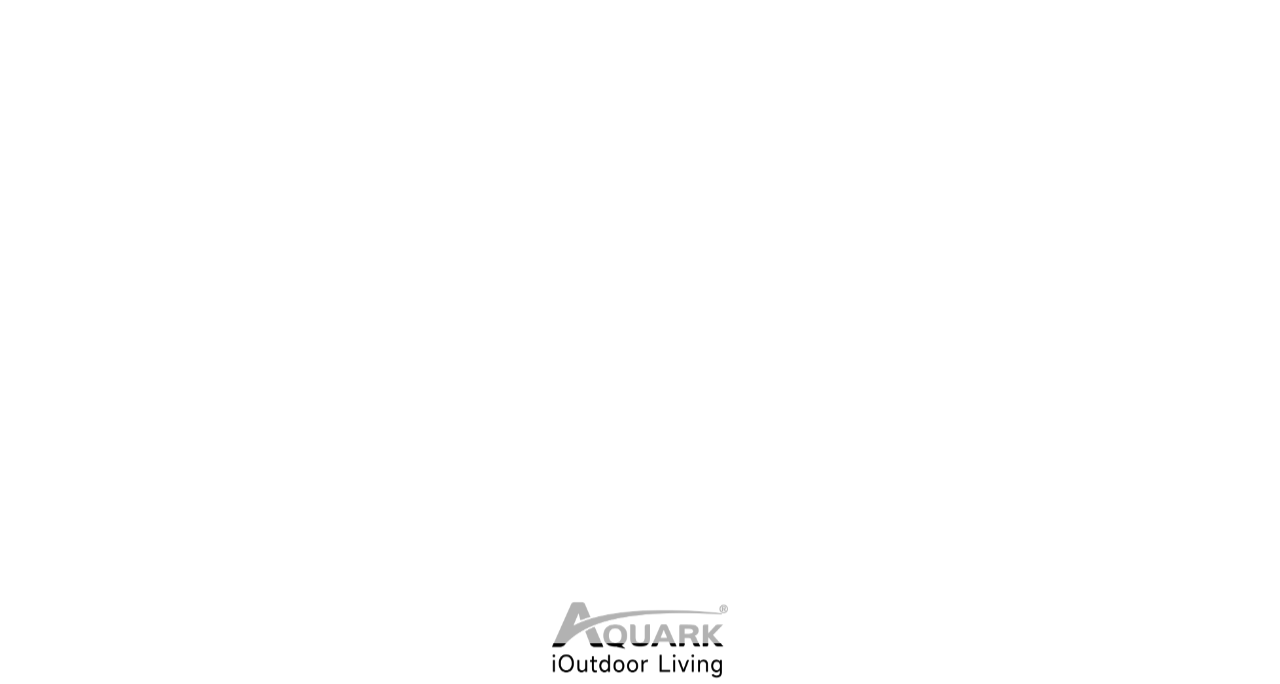Provide a single word or phrase answer to the question: 
What is the text above the 'Products' link?

PRODUCTS